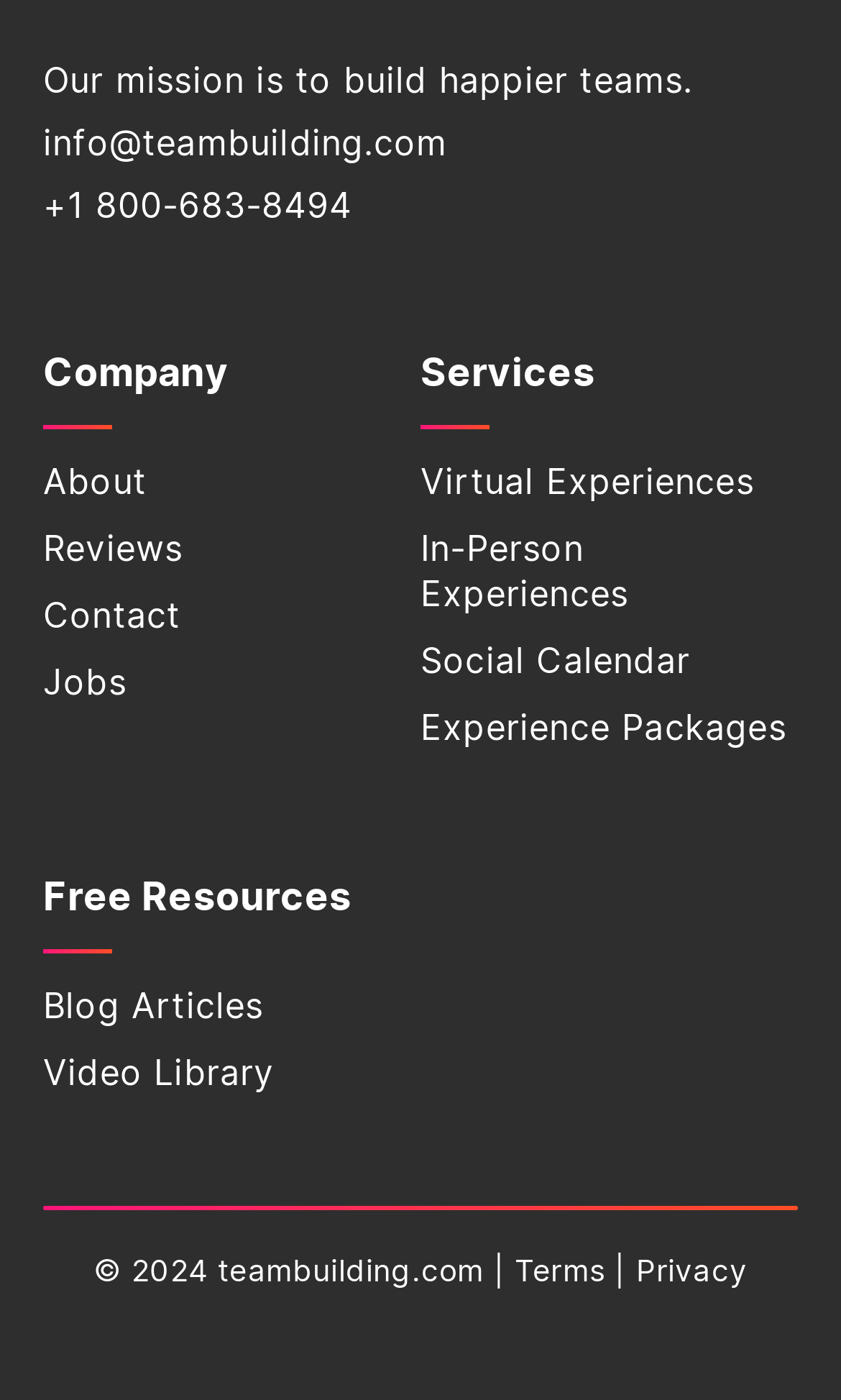Given the element description "Terms" in the screenshot, predict the bounding box coordinates of that UI element.

[0.612, 0.898, 0.72, 0.919]